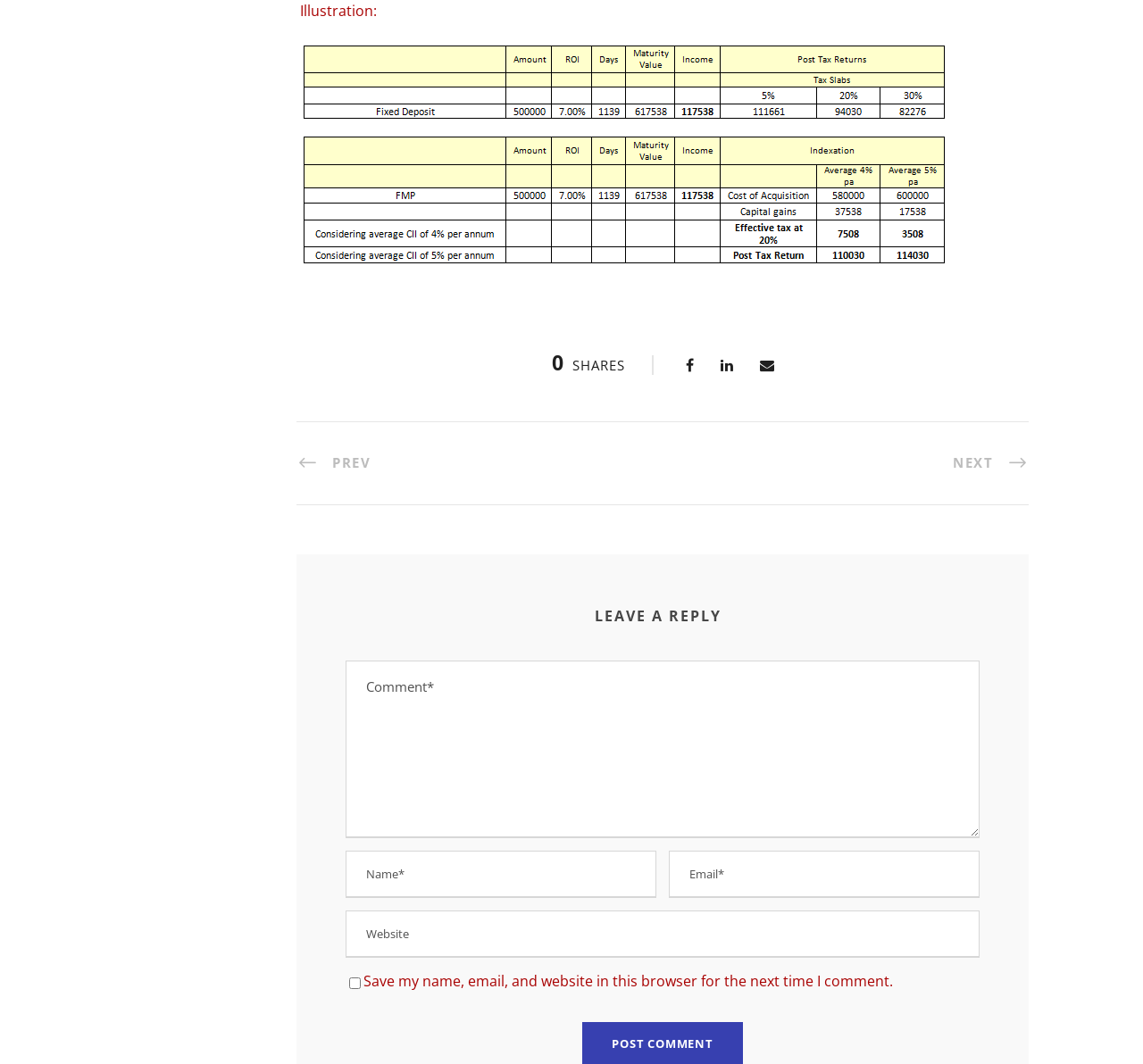Provide a short, one-word or phrase answer to the question below:
How many textboxes are available for users to input information?

4